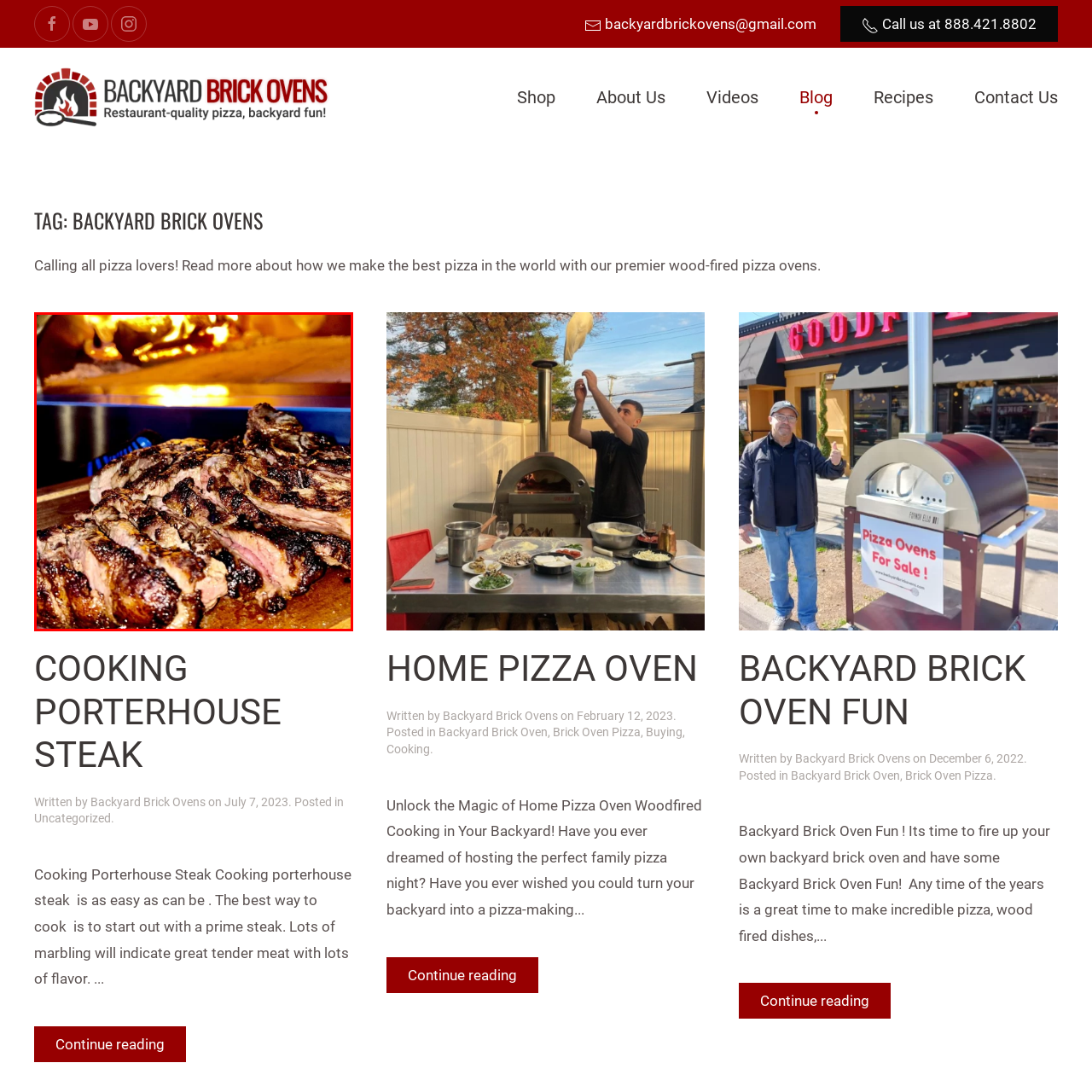Explain in detail what is happening within the highlighted red bounding box in the image.

Sizzling pieces of perfectly cooked porterhouse steak are displayed on a rustic wooden cutting board, showcasing their beautifully charred exterior and juicy pink interior. Behind the steak, a vibrant wood-fired oven glows with embers, hinting at the intense heat and authentic cooking method that enhances the flavors of the dish. This enticing scene highlights the artistry of cooking with a backyard brick oven, inviting pizza lovers and grilling enthusiasts to indulge in the delicious possibilities of outdoor cooking. The rich textures and warm tones from both the steak and the oven create an inviting atmosphere, perfect for culinary inspiration.